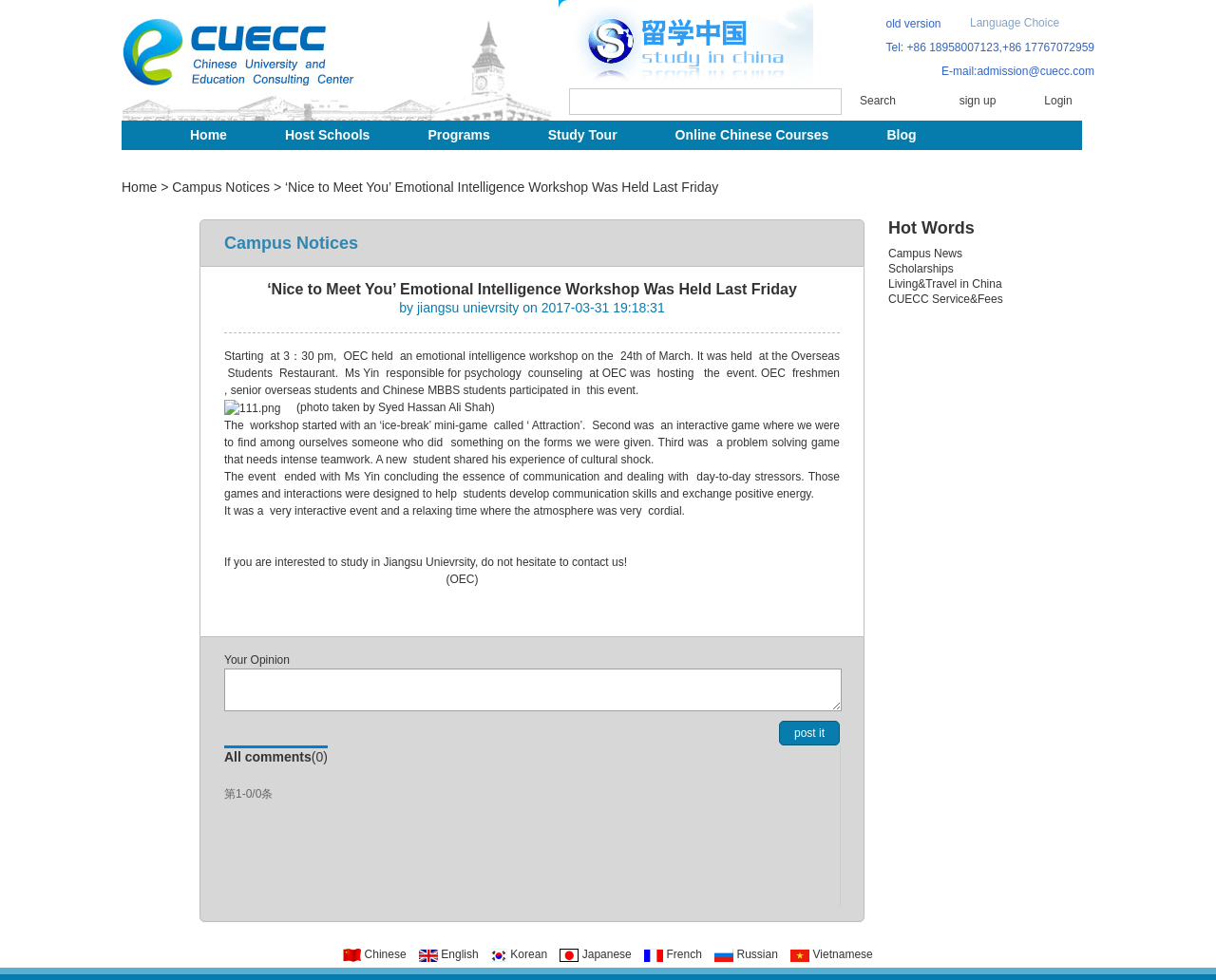Please determine the bounding box coordinates of the element to click on in order to accomplish the following task: "Check the project GlobAerosol". Ensure the coordinates are four float numbers ranging from 0 to 1, i.e., [left, top, right, bottom].

None